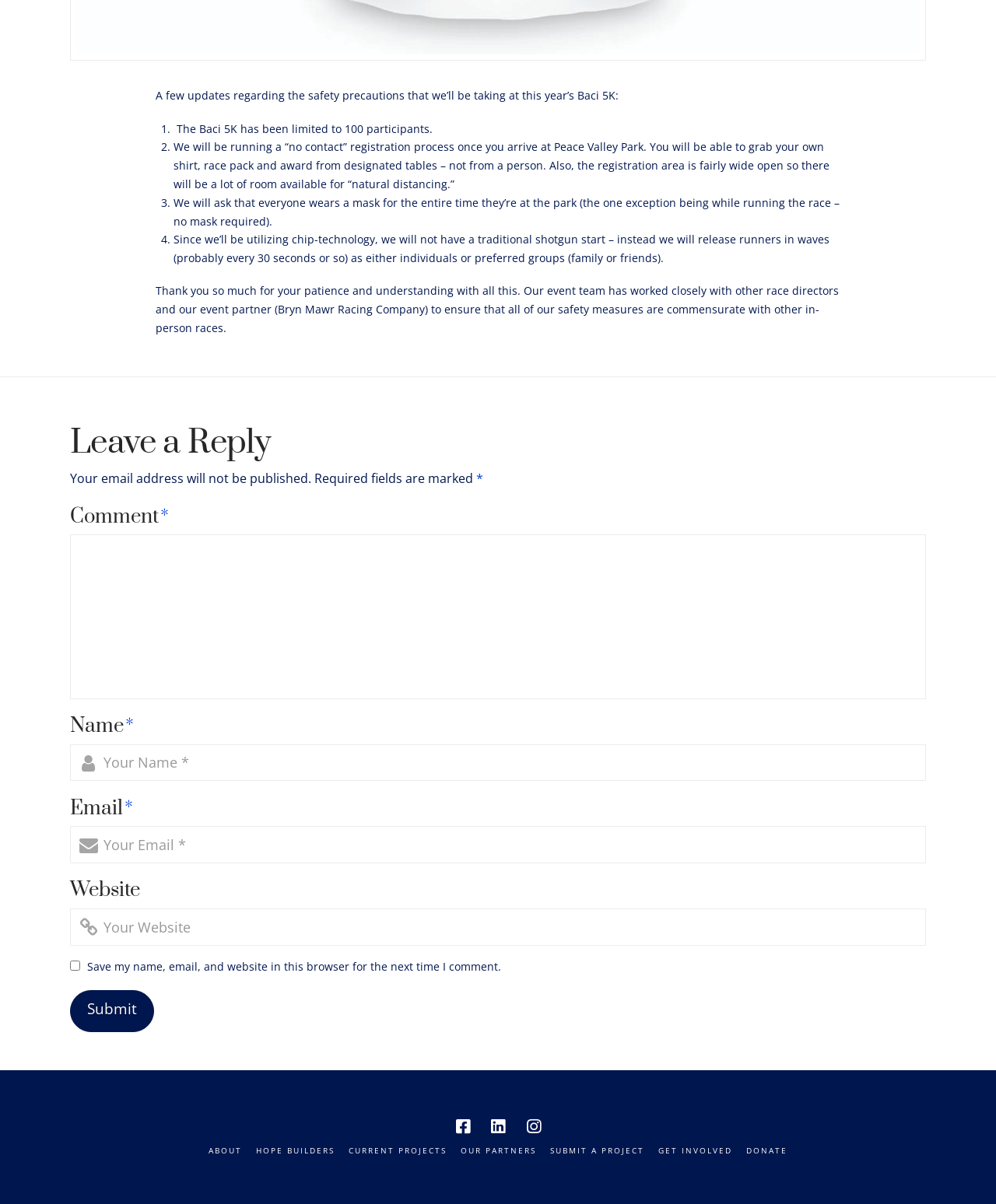Use one word or a short phrase to answer the question provided: 
When are masks not required during the event?

While running the race